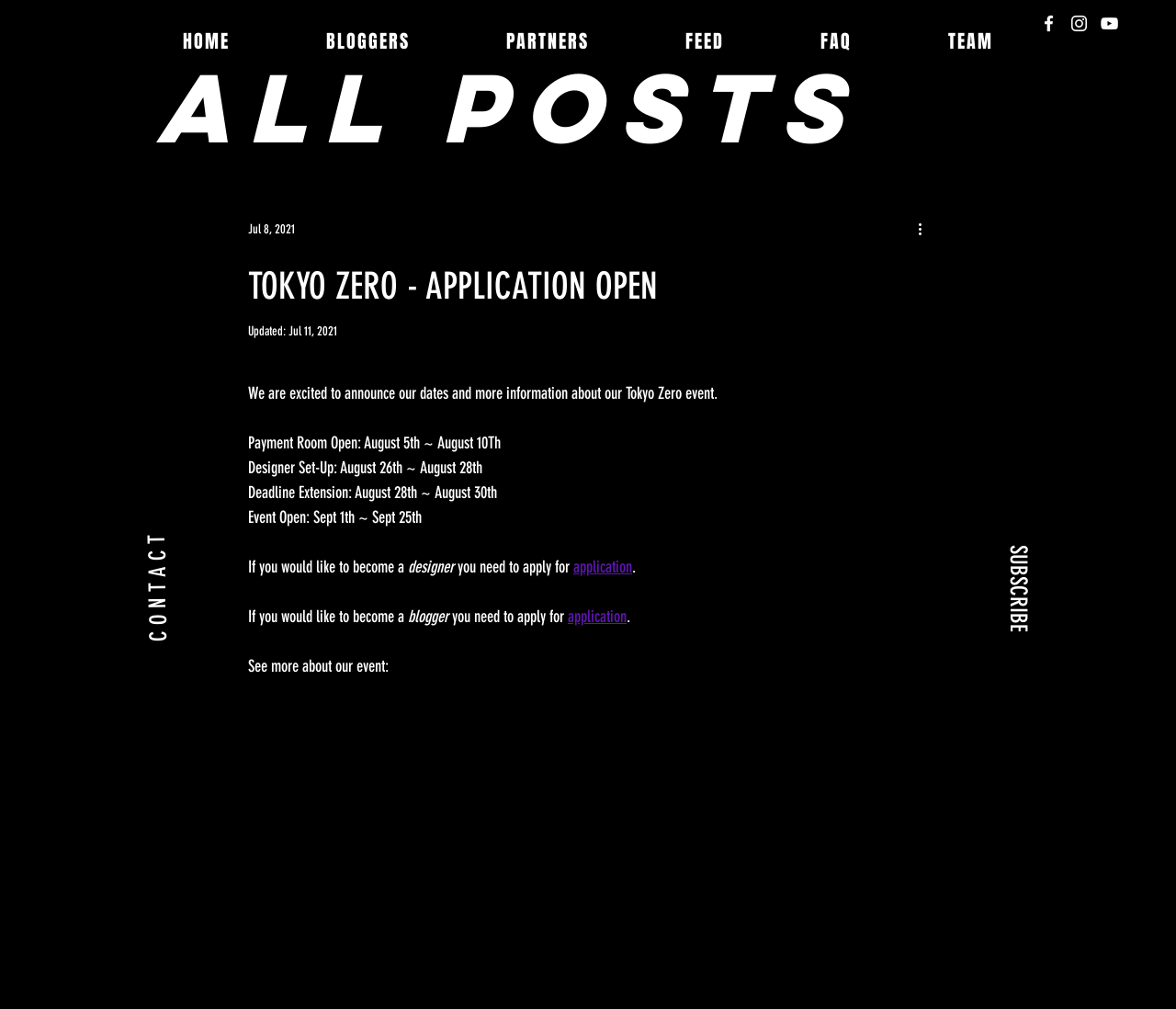Using the format (top-left x, top-left y, bottom-right x, bottom-right y), provide the bounding box coordinates for the described UI element. All values should be floating point numbers between 0 and 1: All Posts

[0.133, 0.046, 0.731, 0.168]